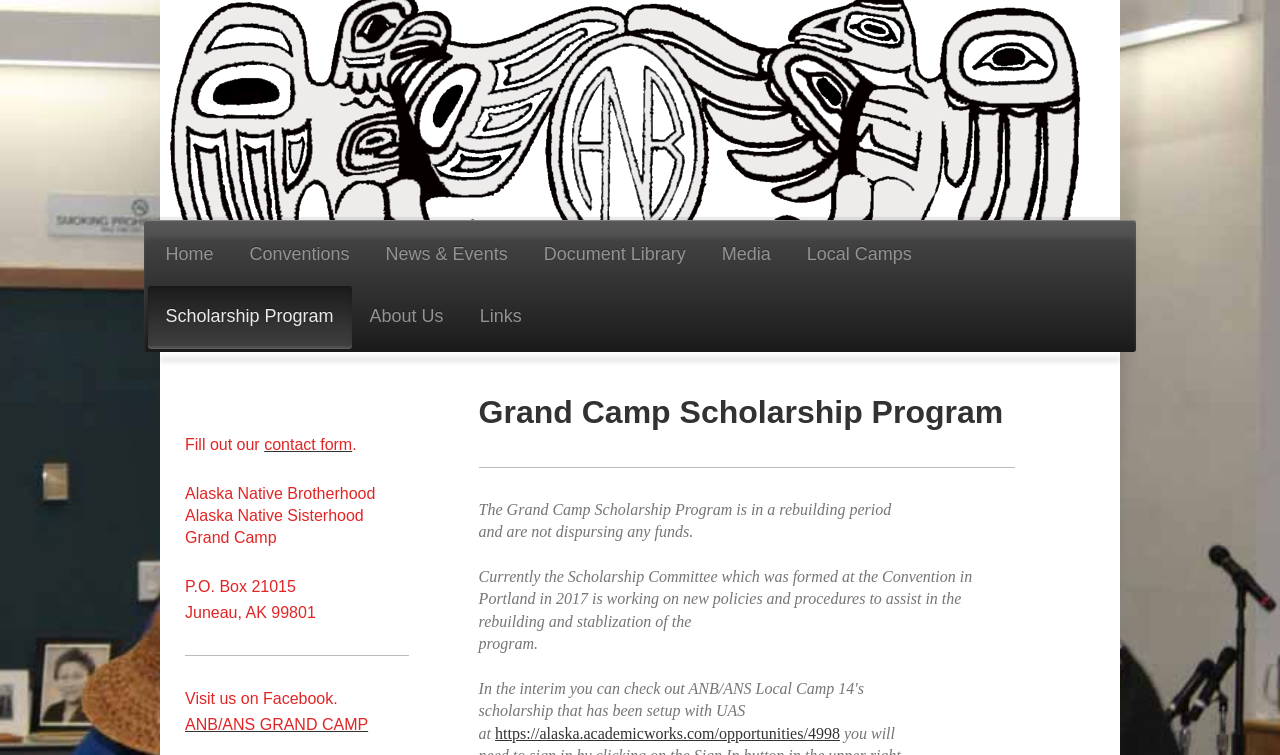Can you find the bounding box coordinates of the area I should click to execute the following instruction: "contact us"?

[0.206, 0.577, 0.275, 0.599]